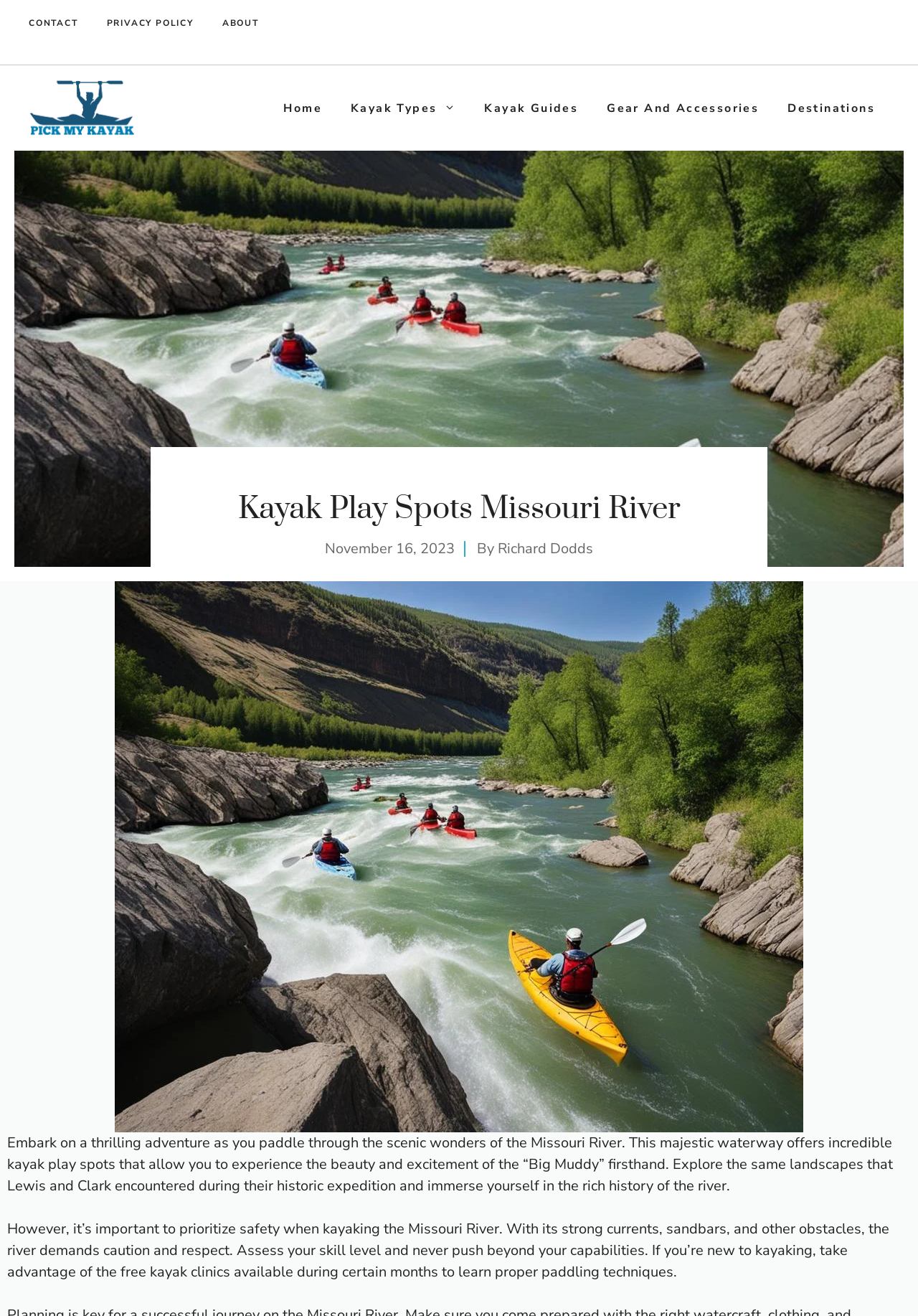Provide the bounding box coordinates of the HTML element this sentence describes: "Privacy Policy".

[0.116, 0.013, 0.211, 0.022]